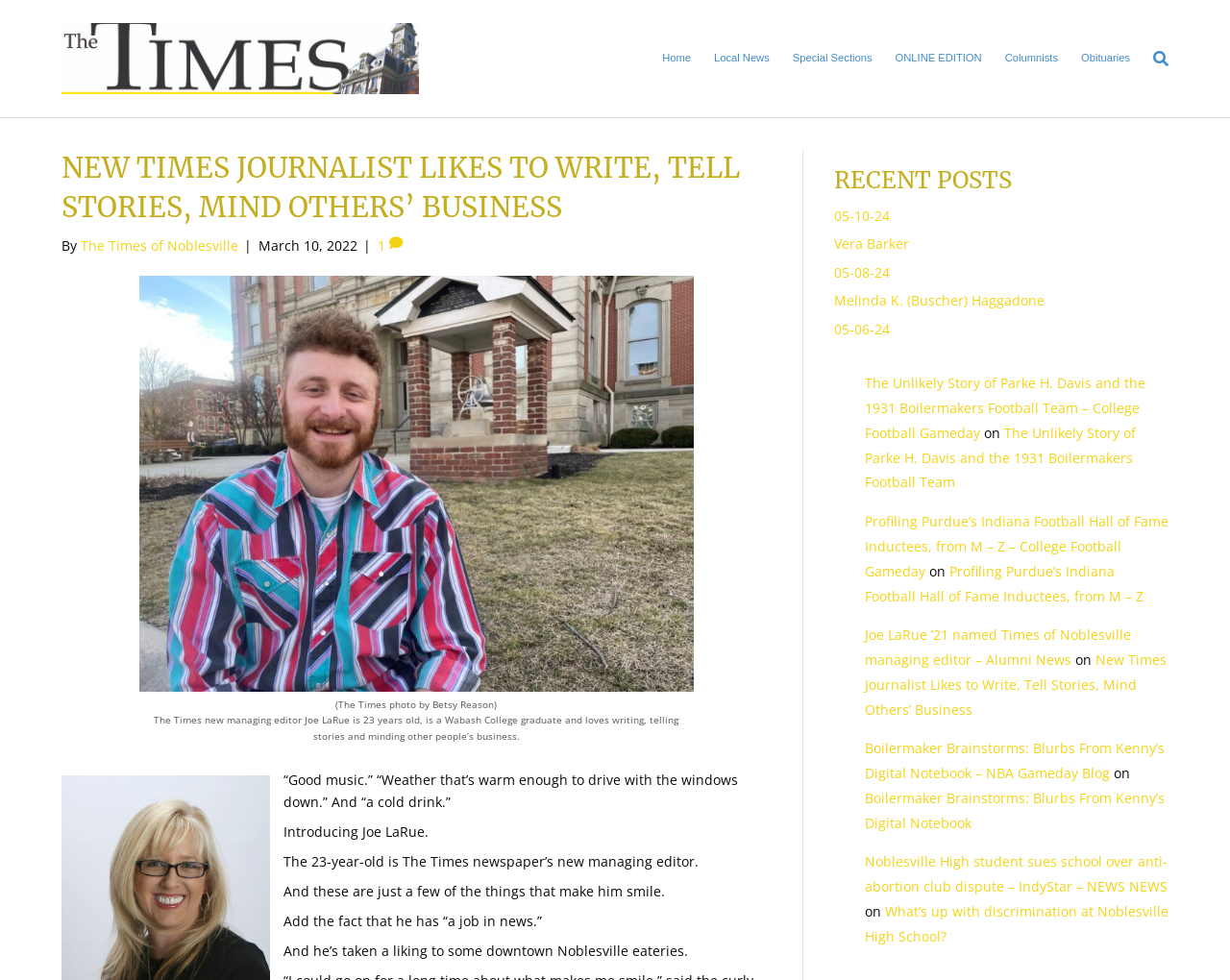Please determine the bounding box coordinates of the element's region to click in order to carry out the following instruction: "read article by Vera Barker". The coordinates should be four float numbers between 0 and 1, i.e., [left, top, right, bottom].

[0.848, 0.3, 0.924, 0.323]